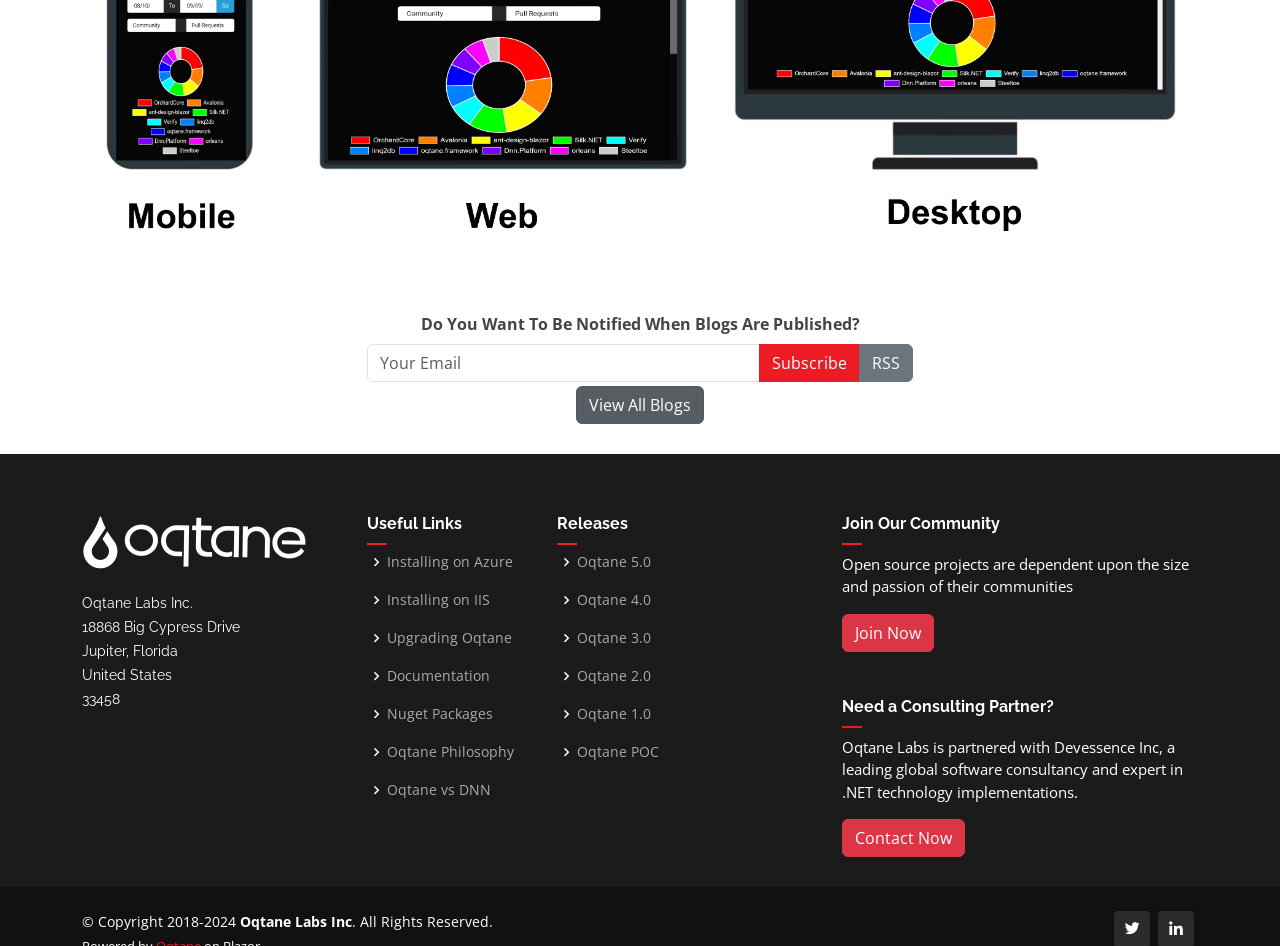Give a one-word or short phrase answer to this question: 
What is the purpose of the textbox?

To subscribe to blog notifications